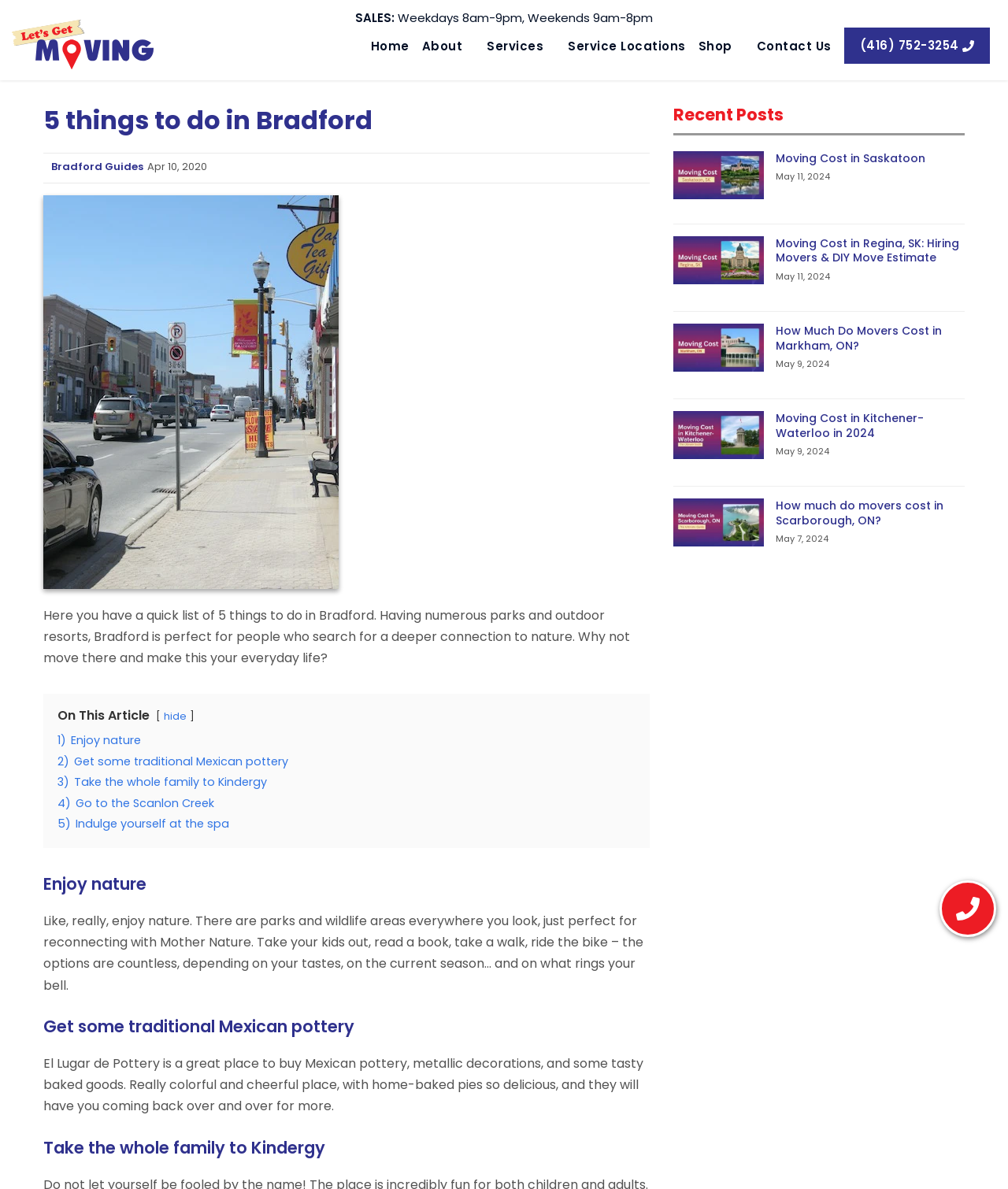What is the purpose of the webpage?
Using the details from the image, give an elaborate explanation to answer the question.

I inferred the purpose of the webpage by looking at the heading element with the text '5 things to do in Bradford' and the static text element with the text 'Here you have a quick list of 5 things to do in Bradford...' which suggests that the webpage is providing a list of activities to do in Bradford.